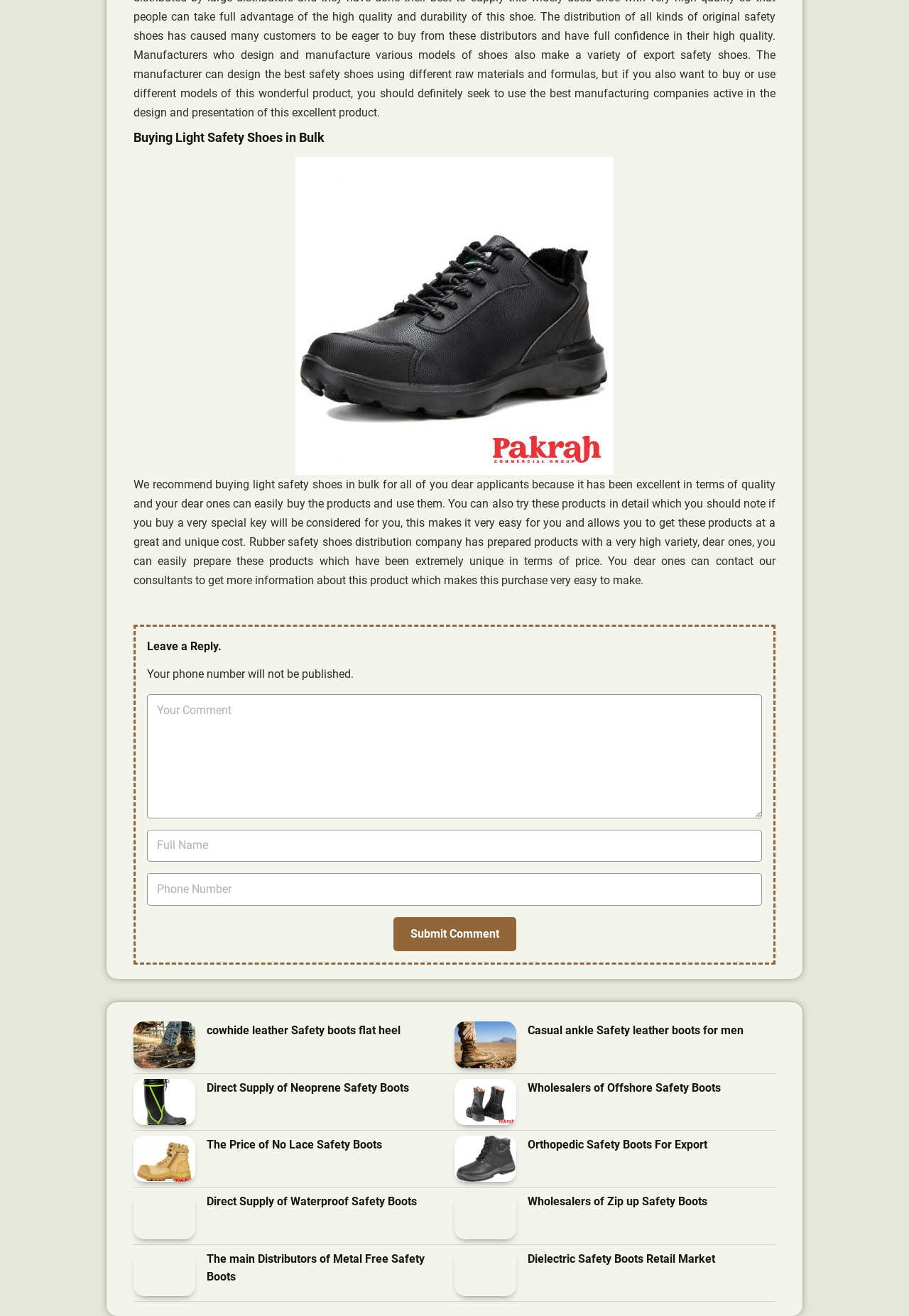Show the bounding box coordinates of the element that should be clicked to complete the task: "Leave a comment".

[0.162, 0.528, 0.838, 0.622]